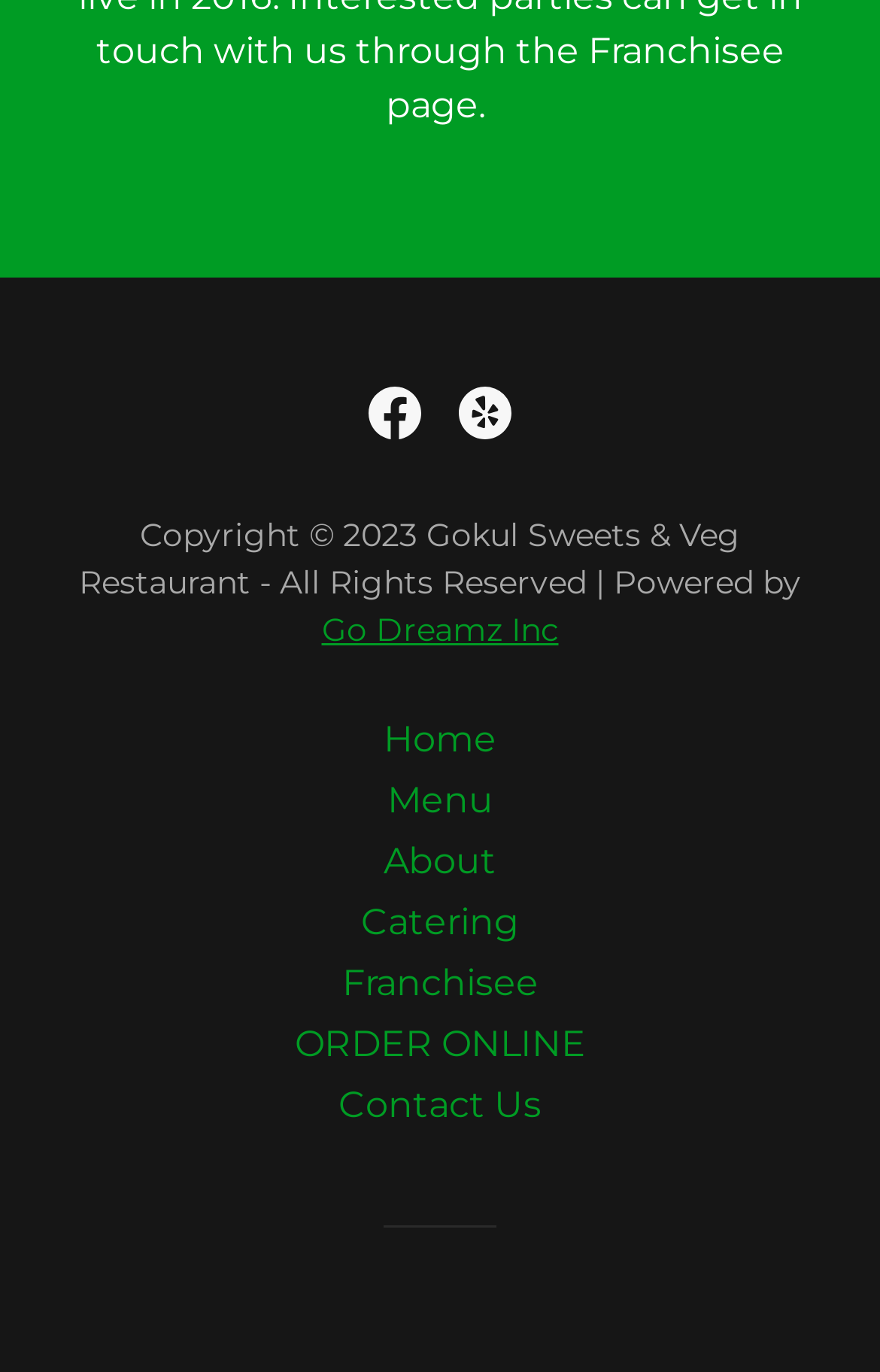Show the bounding box coordinates of the region that should be clicked to follow the instruction: "Click the Facebook Social Link."

[0.397, 0.267, 0.5, 0.333]